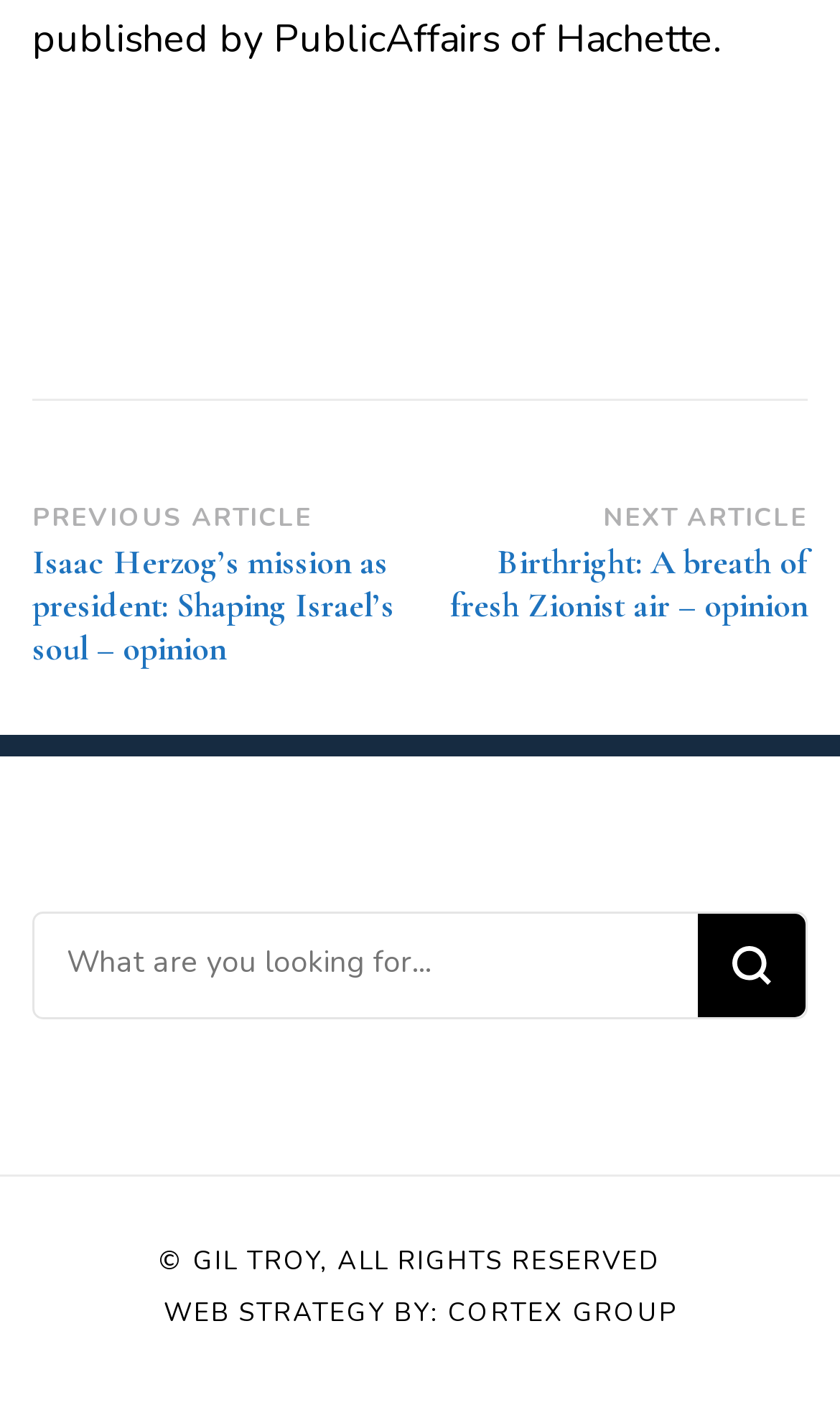Extract the bounding box coordinates of the UI element described by: "parent_node: Looking for Something? value="Search"". The coordinates should include four float numbers ranging from 0 to 1, e.g., [left, top, right, bottom].

[0.831, 0.645, 0.959, 0.718]